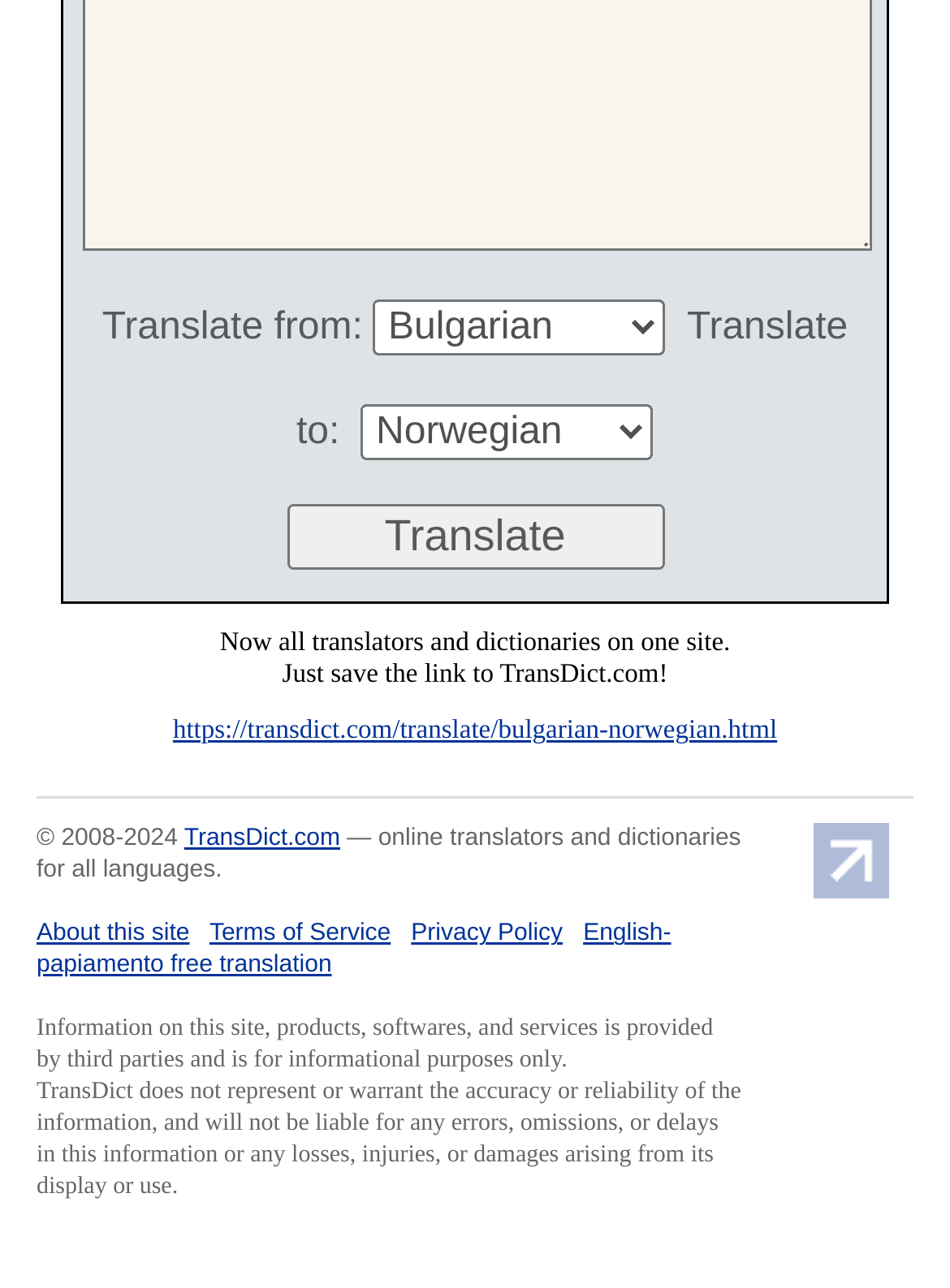Given the following UI element description: "Terms of Service", find the bounding box coordinates in the webpage screenshot.

[0.22, 0.715, 0.411, 0.736]